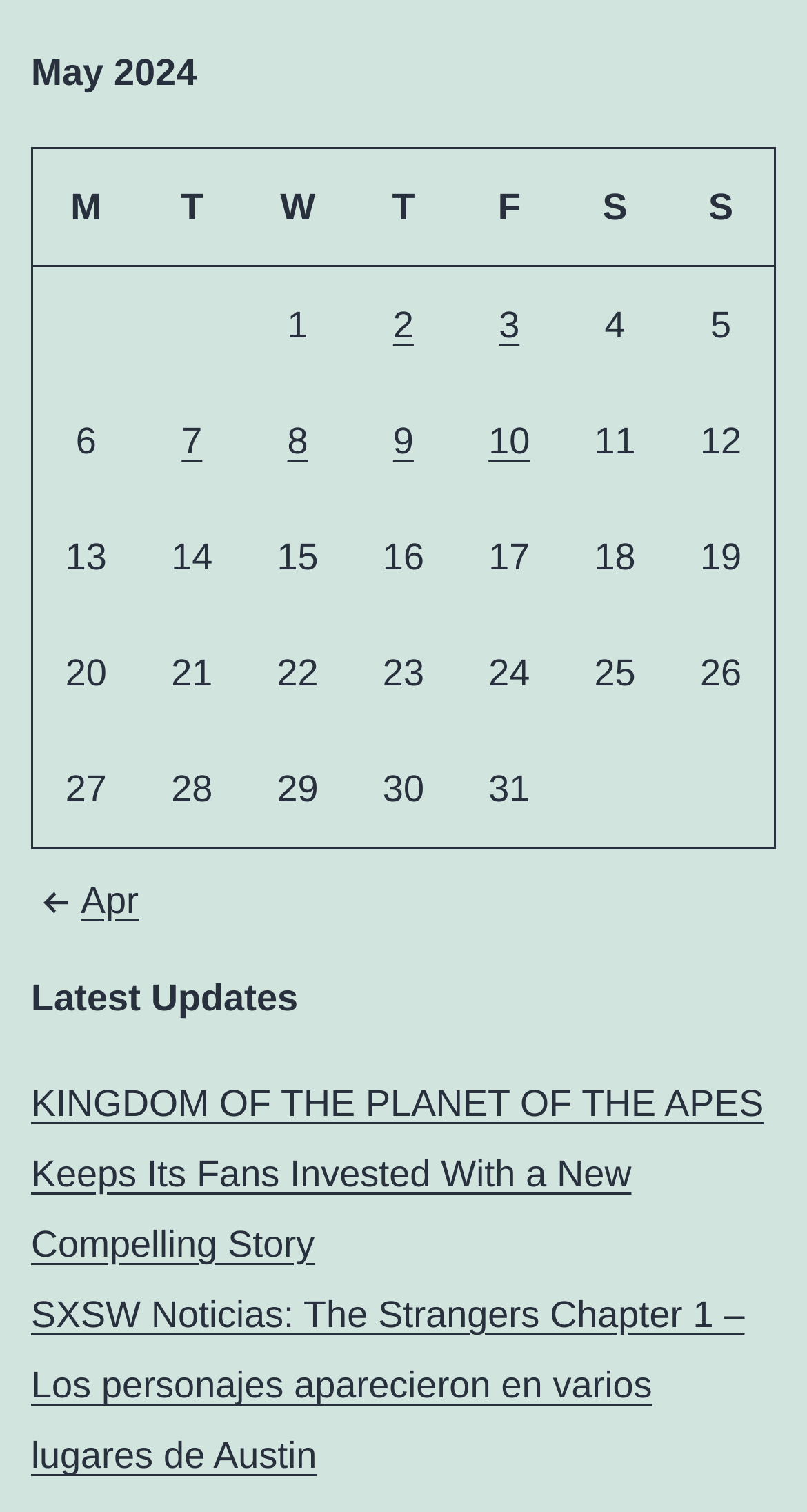Pinpoint the bounding box coordinates of the element to be clicked to execute the instruction: "View posts published on May 2, 2024".

[0.487, 0.201, 0.513, 0.228]